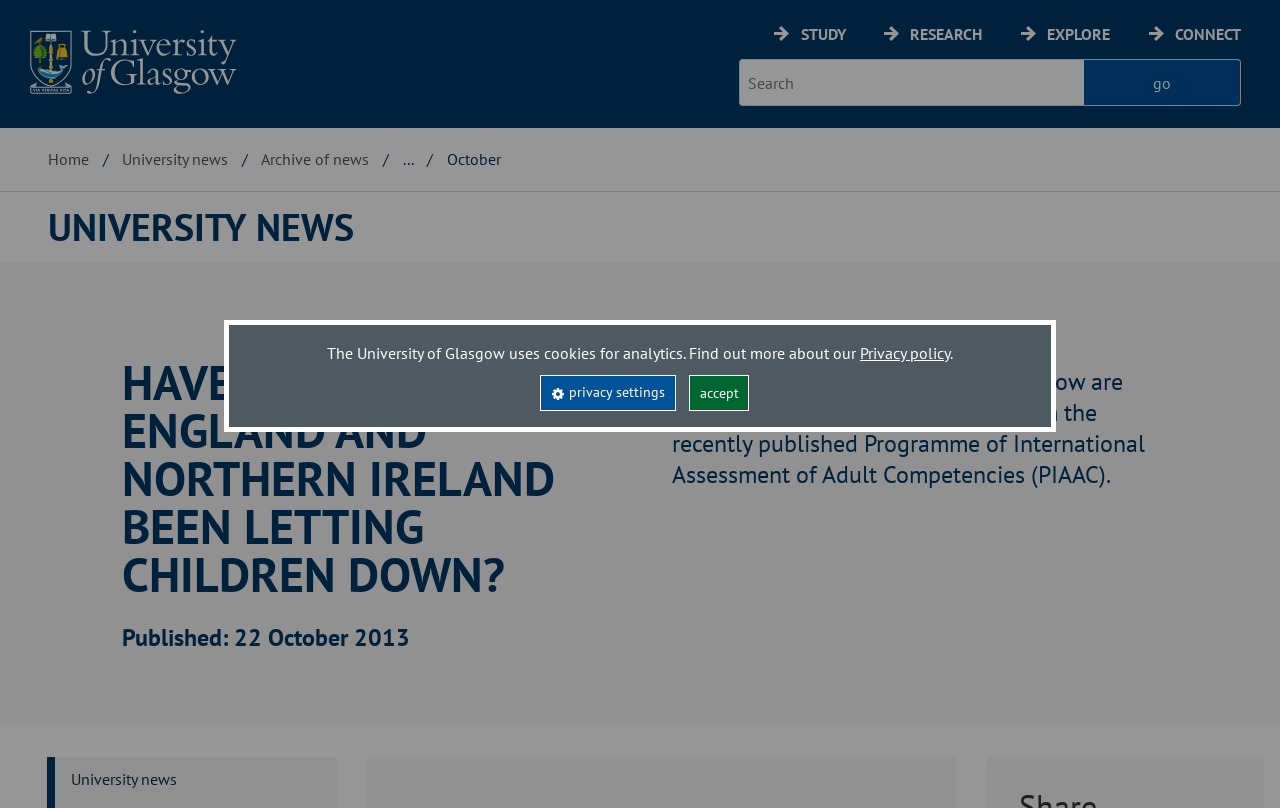Identify the bounding box for the given UI element using the description provided. Coordinates should be in the format (top-left x, top-left y, bottom-right x, bottom-right y) and must be between 0 and 1. Here is the description: accept

[0.538, 0.464, 0.585, 0.508]